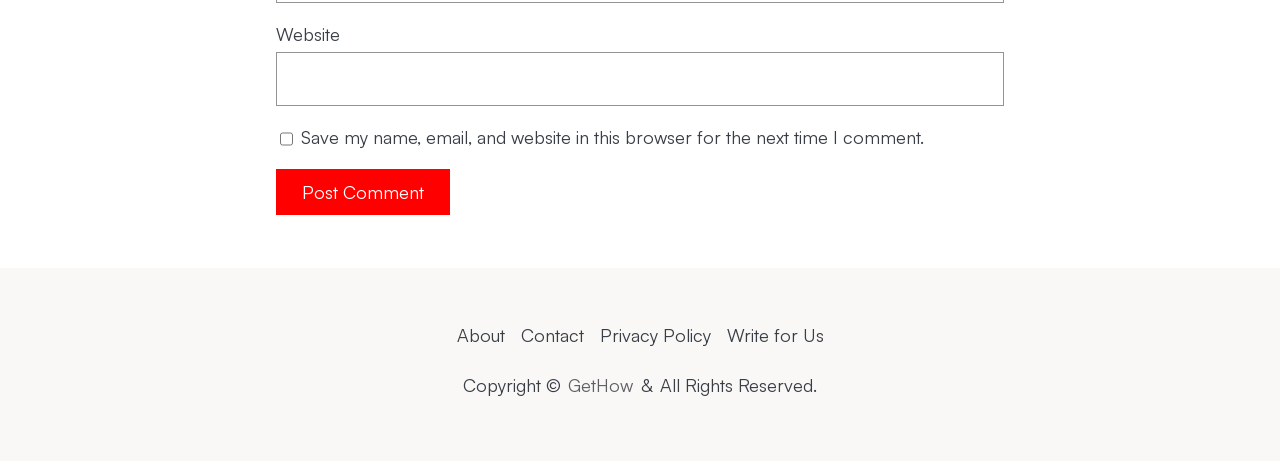Determine the bounding box coordinates of the UI element described by: "Privacy Policy".

[0.468, 0.699, 0.555, 0.758]